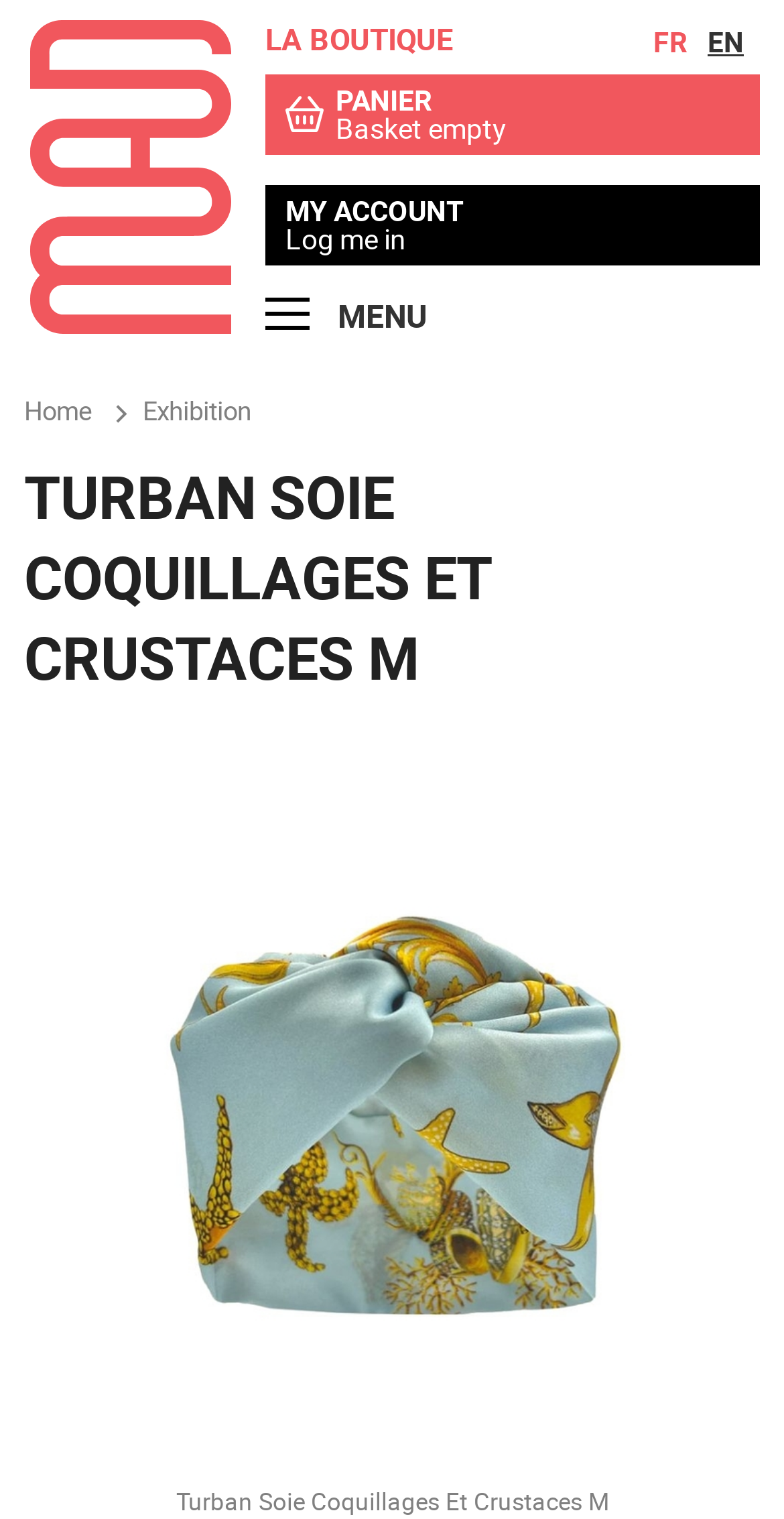What language options are available?
Please answer the question with a single word or phrase, referencing the image.

FR, EN